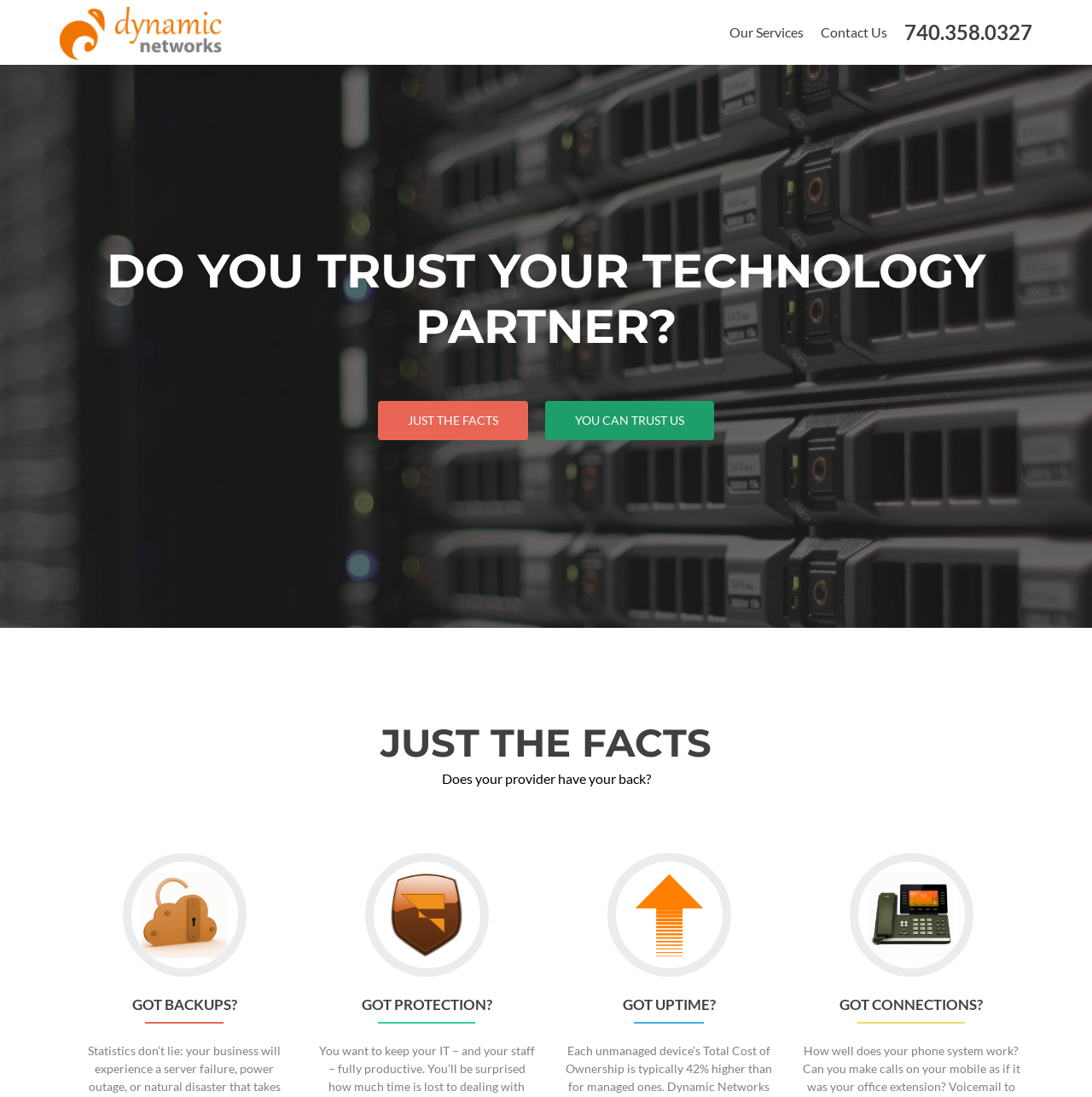What is the company name?
Please provide a single word or phrase as your answer based on the image.

Dynamic Networks